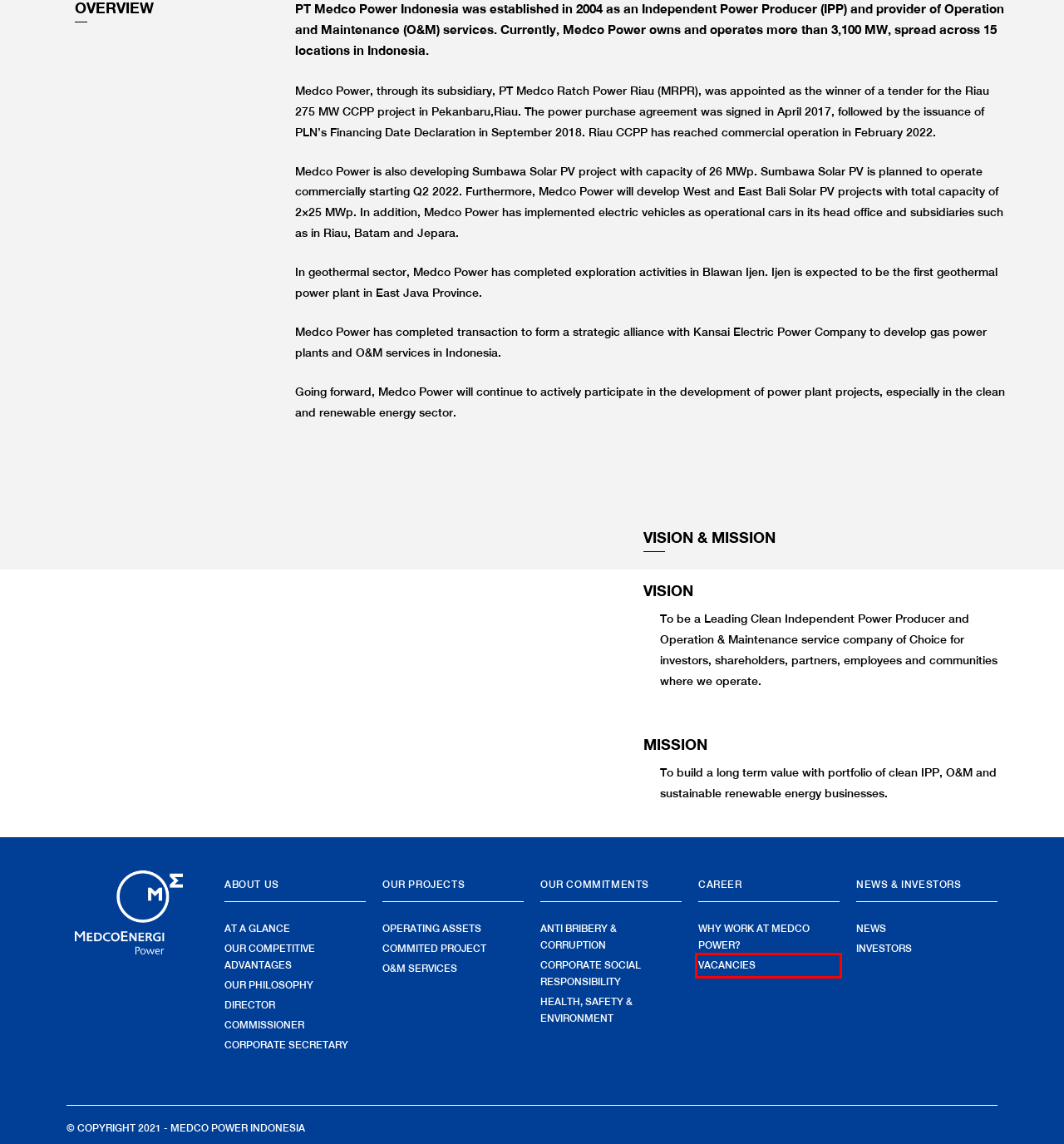Examine the screenshot of a webpage with a red bounding box around a UI element. Your task is to identify the webpage description that best corresponds to the new webpage after clicking the specified element. The given options are:
A. Operating Assets - Medco Power Indonesia
B. O&M Services - Medco Power Indonesia
C. Committed Projects - Medco Power Indonesia
D. OUR COMMITMENT - CORPORATE SOCIAL RESPONSIBILITY - Medco Power Indonesia
E. Anti Bribery & Corruption - Medco Power Indonesia
F. Annual Report - Medco Power Indonesia
G. VACANCY - Medco Power Indonesia
H. Home - Medco Power Indonesia

G